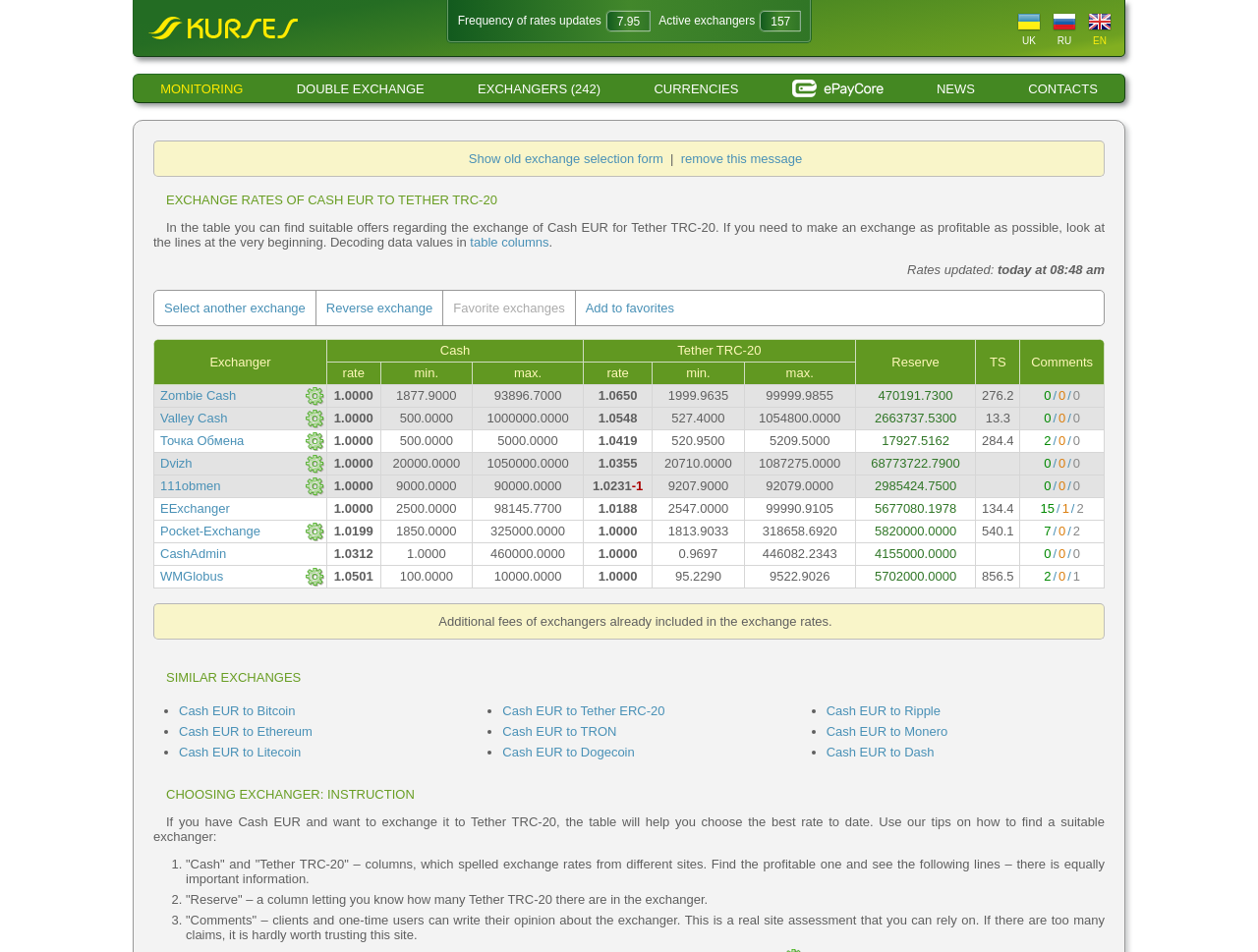Please find the bounding box coordinates of the clickable region needed to complete the following instruction: "Select the 'UK' language option". The bounding box coordinates must consist of four float numbers between 0 and 1, i.e., [left, top, right, bottom].

[0.809, 0.013, 0.827, 0.053]